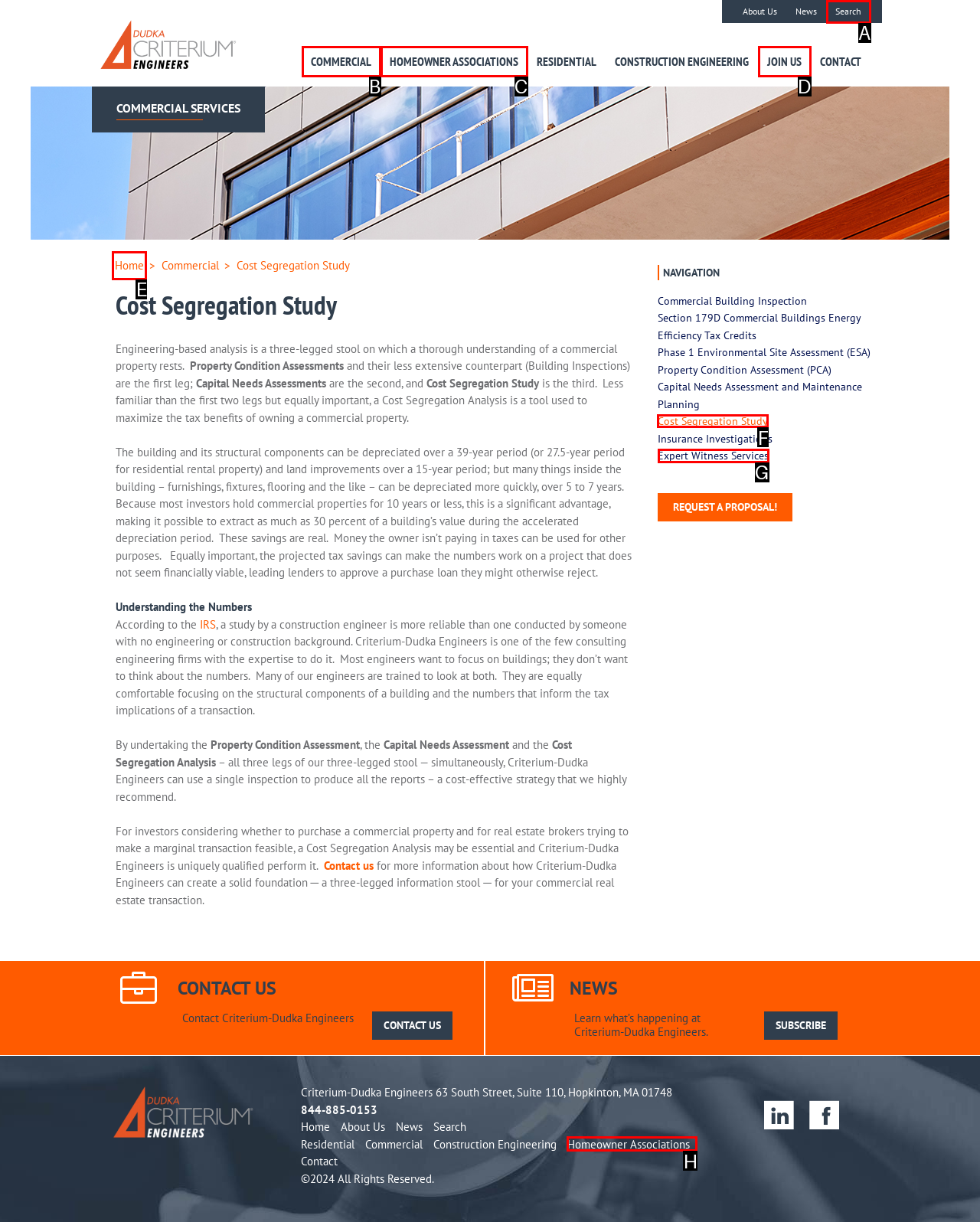Determine which UI element you should click to perform the task: Click on the 'Cost Segregation Study' link
Provide the letter of the correct option from the given choices directly.

F